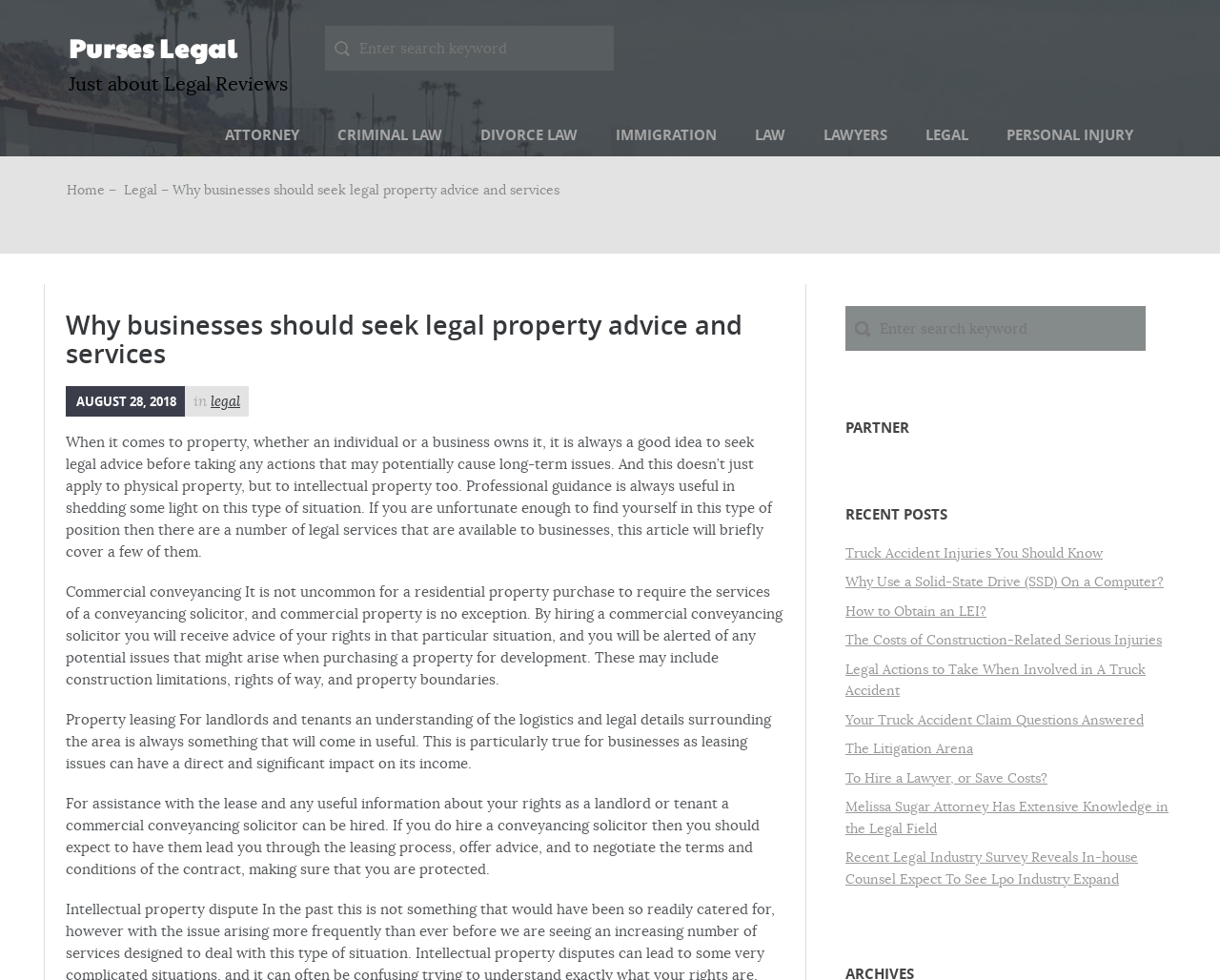Please identify the bounding box coordinates of the area that needs to be clicked to fulfill the following instruction: "Learn about Commercial conveyancing."

[0.054, 0.595, 0.641, 0.703]